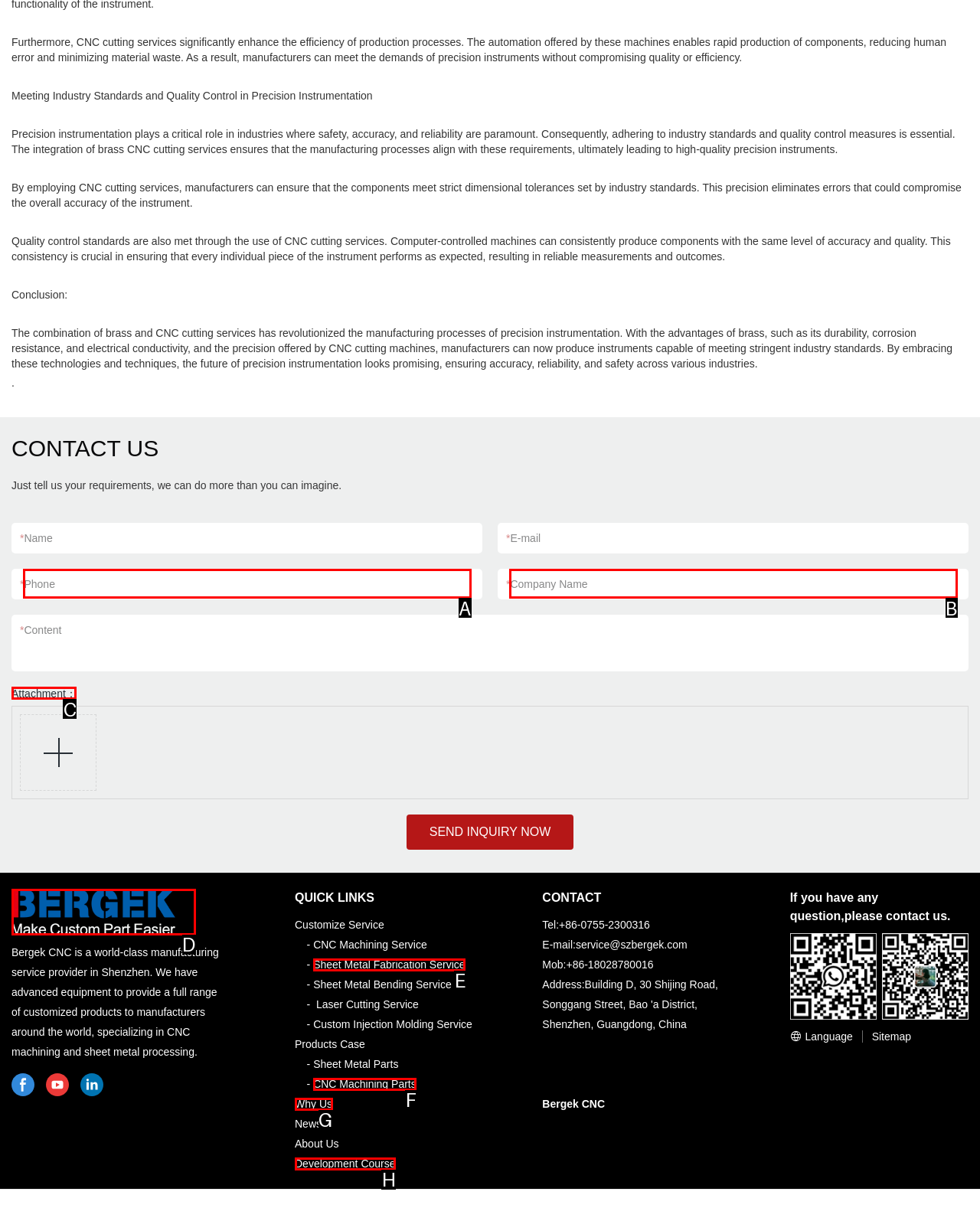Identify the correct option to click in order to accomplish the task: Upload an attachment Provide your answer with the letter of the selected choice.

C